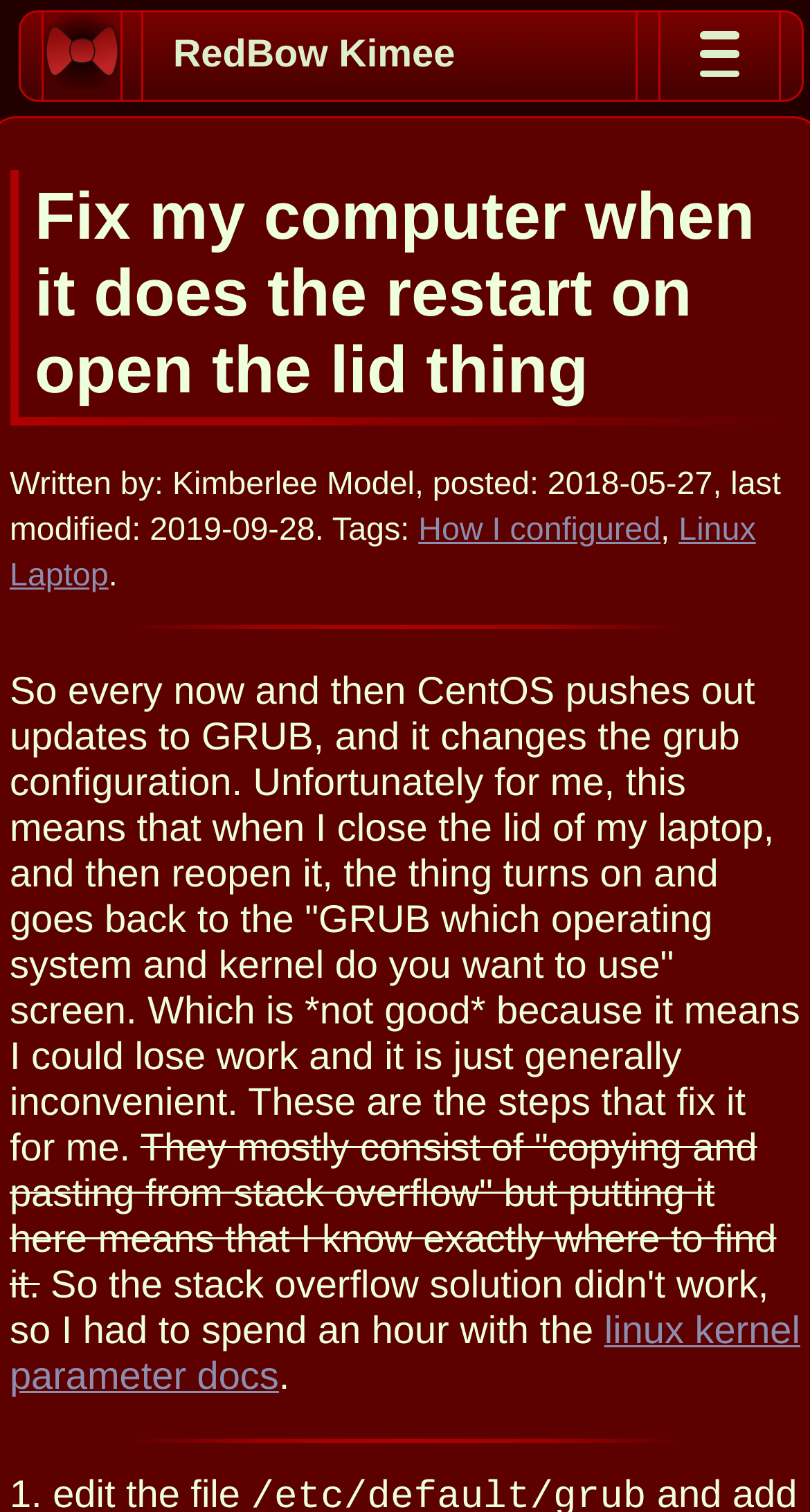Using the format (top-left x, top-left y, bottom-right x, bottom-right y), and given the element description, identify the bounding box coordinates within the screenshot: parent_node: RedBow Kimee title="menu"

[0.812, 0.008, 0.965, 0.066]